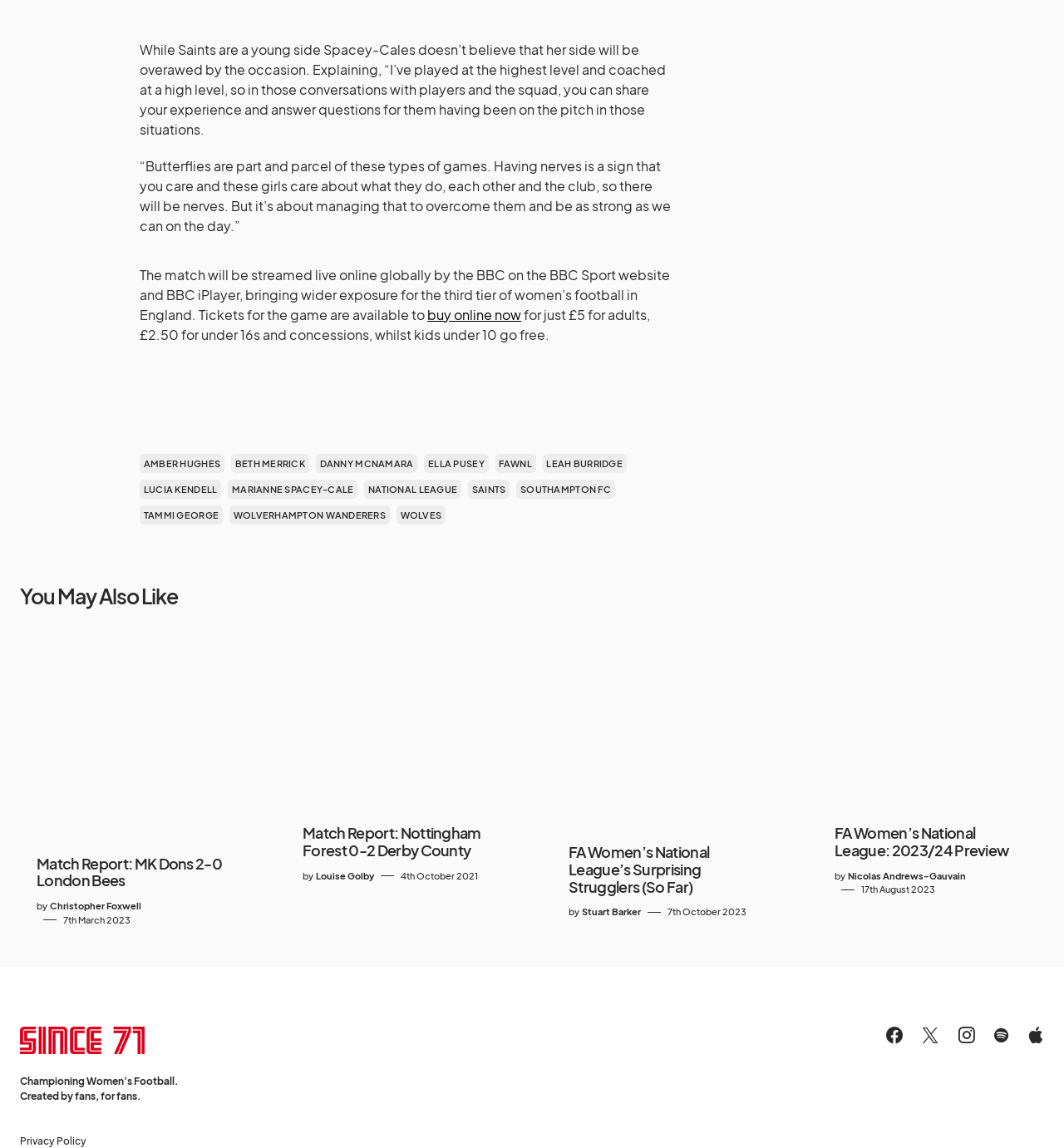Identify the bounding box coordinates of the part that should be clicked to carry out this instruction: "Read the article about 'Match Report: MK Dons 2-0 London Bees'".

[0.034, 0.745, 0.216, 0.775]